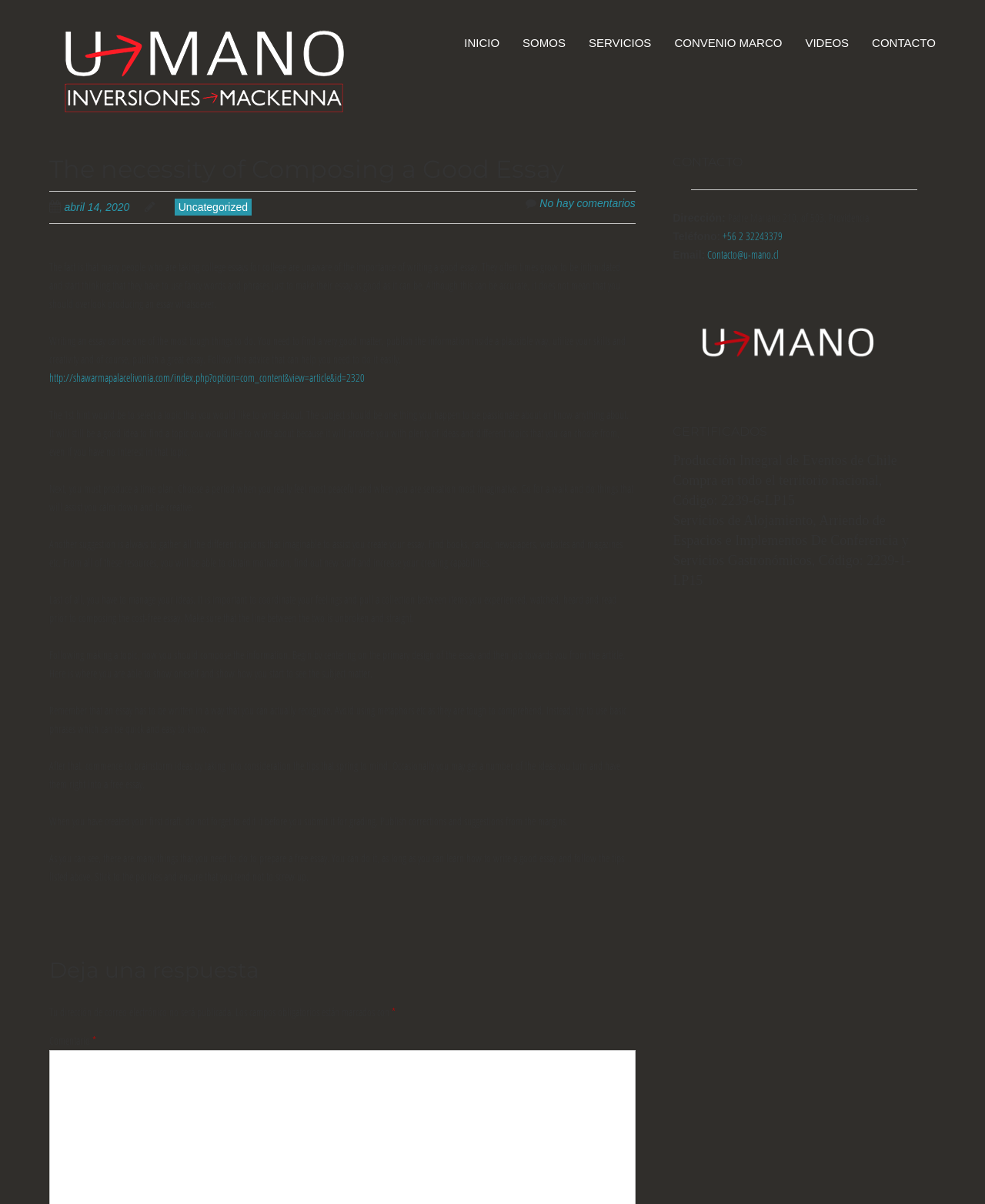How many links are there in the main menu?
Based on the image, respond with a single word or phrase.

7